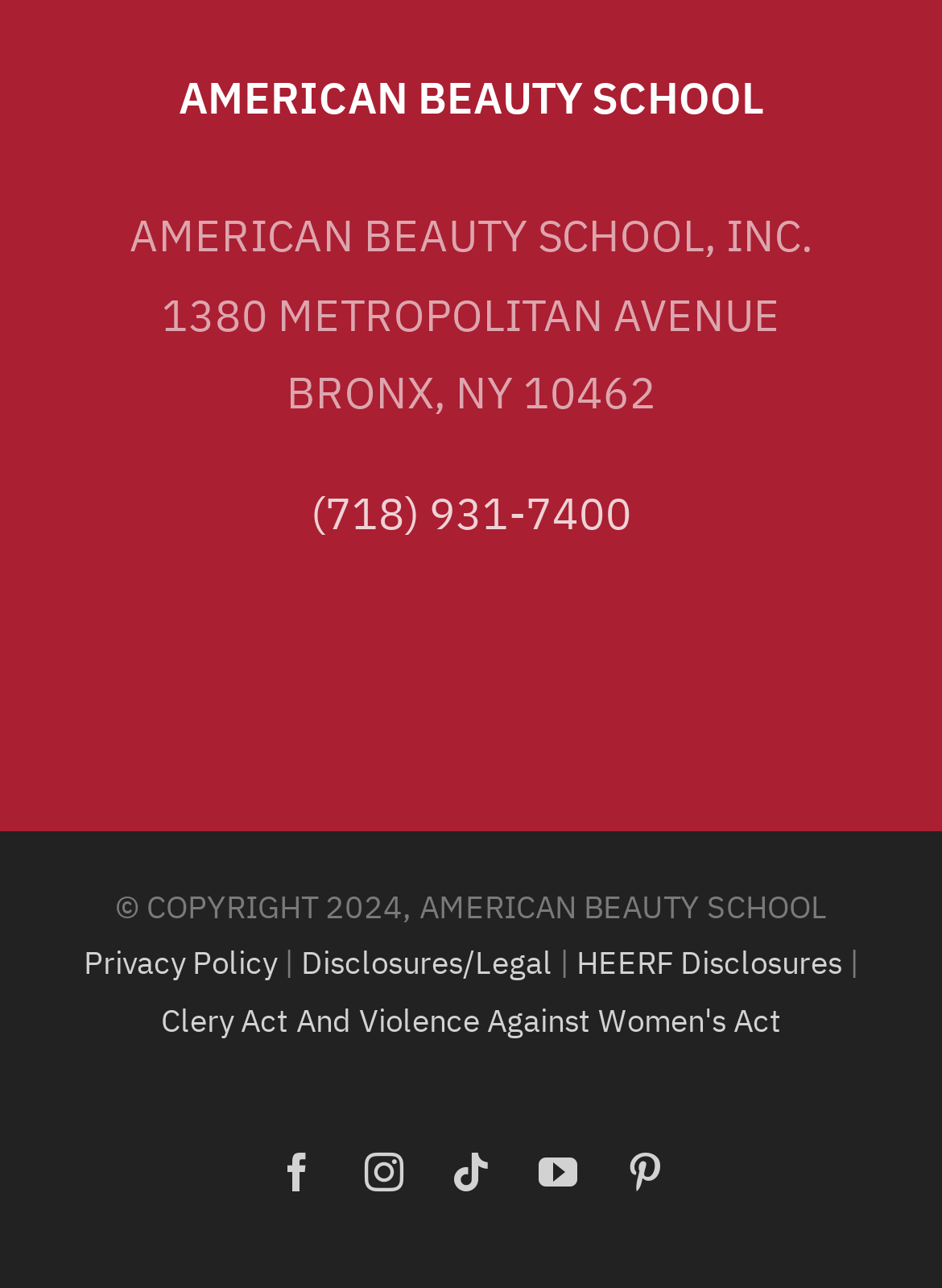What is the copyright year of the school?
Please provide a single word or phrase based on the screenshot.

2024